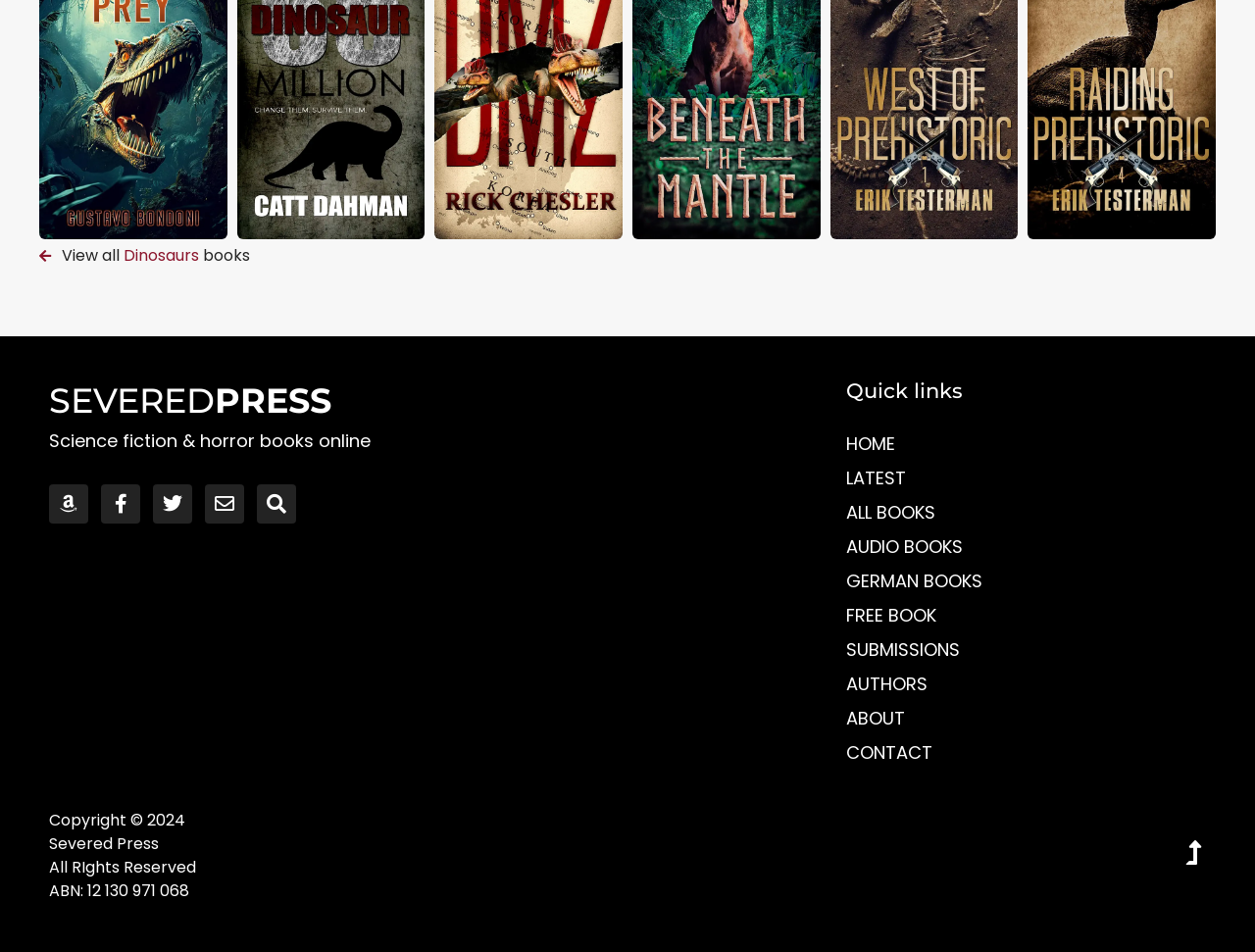Find the bounding box coordinates for the area that must be clicked to perform this action: "Go to Dinosaurs page".

[0.098, 0.257, 0.158, 0.28]